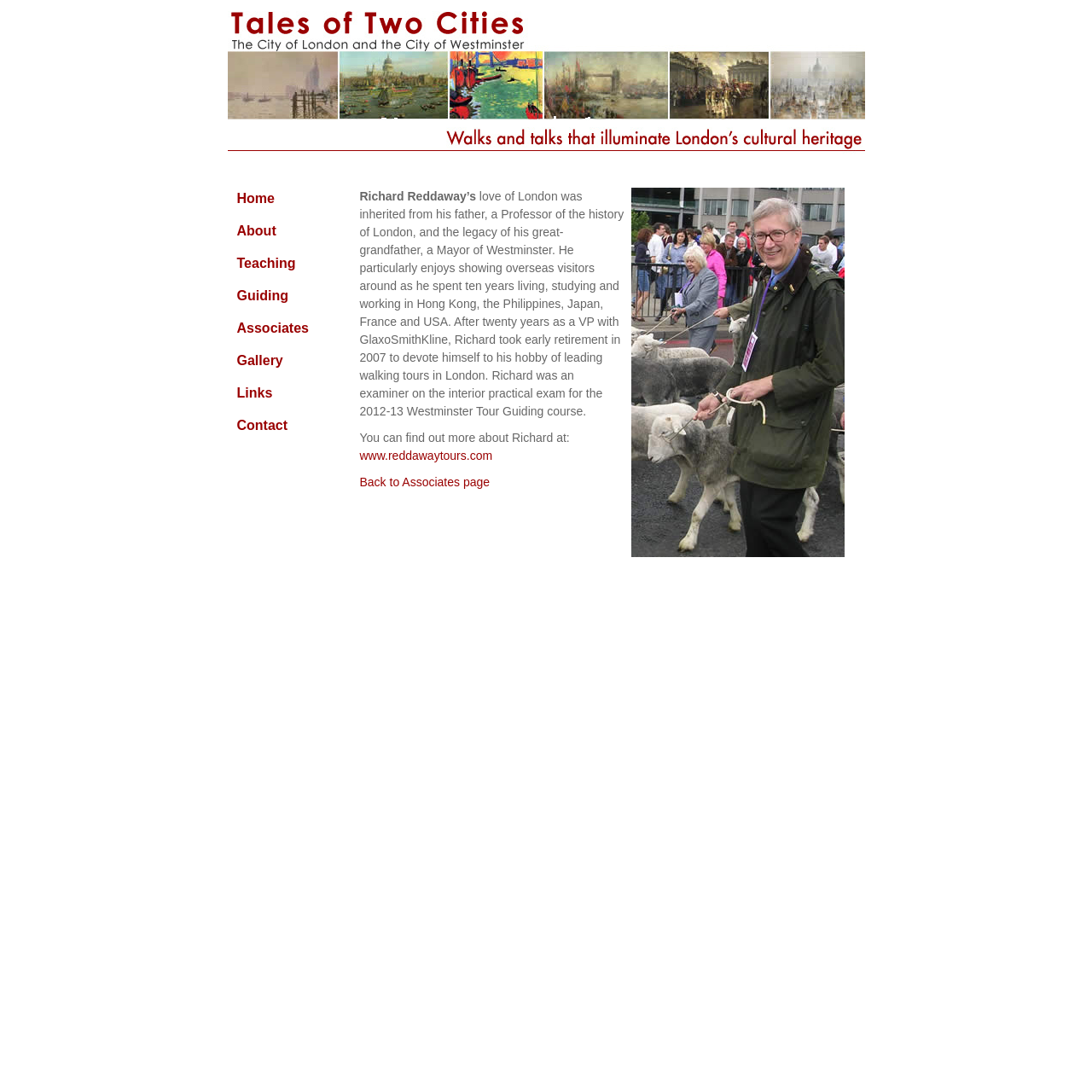What is Richard Reddaway's family background?
Give a detailed explanation using the information visible in the image.

The webpage mentions that Richard Reddaway's 'love of London was inherited from his father, a Professor of the history of London, and the legacy of his great-grandfather, a Mayor of Westminster'.